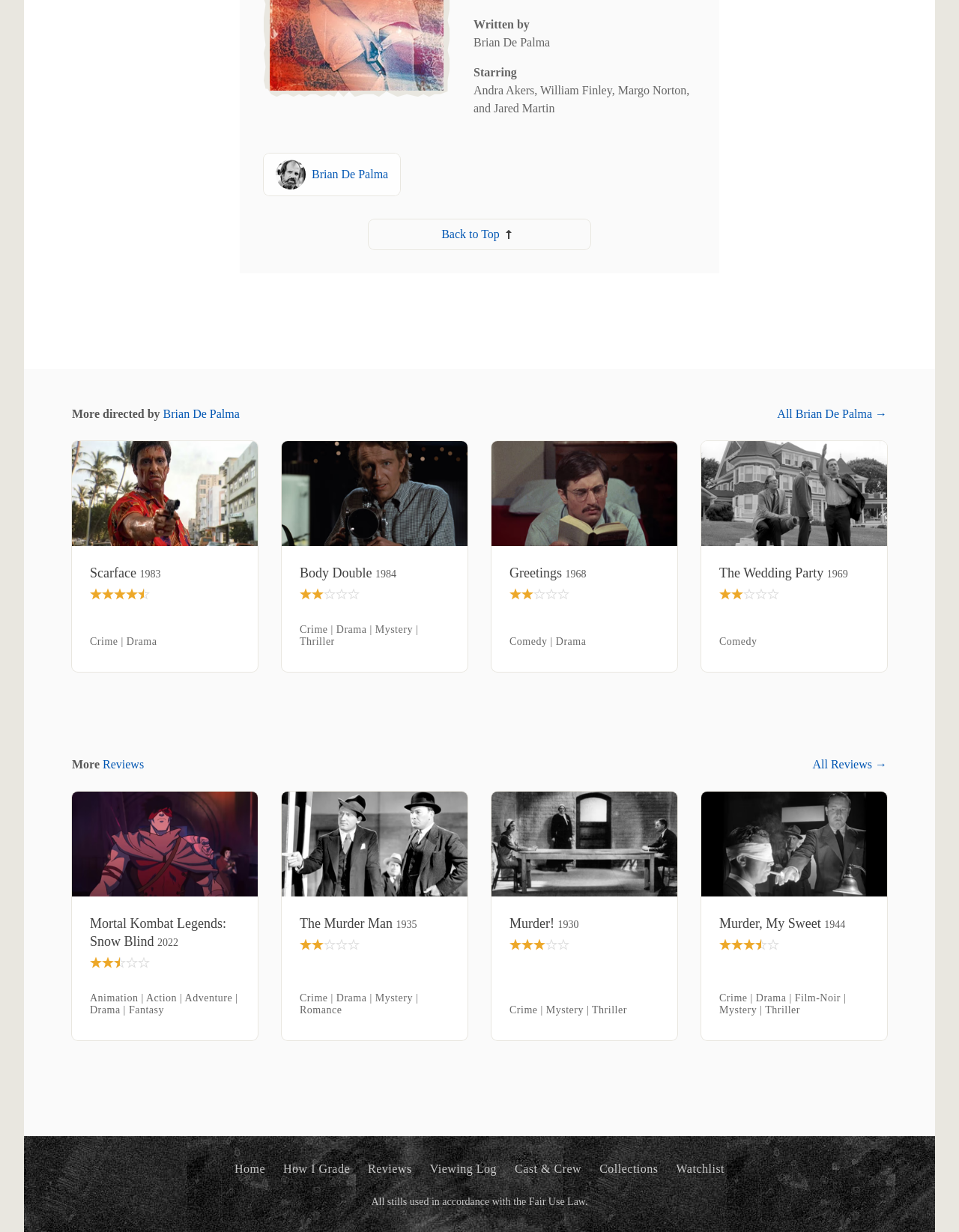Please provide a brief answer to the question using only one word or phrase: 
What are the genres of the movie 'Body Double'?

Crime, Drama, Mystery, Thriller